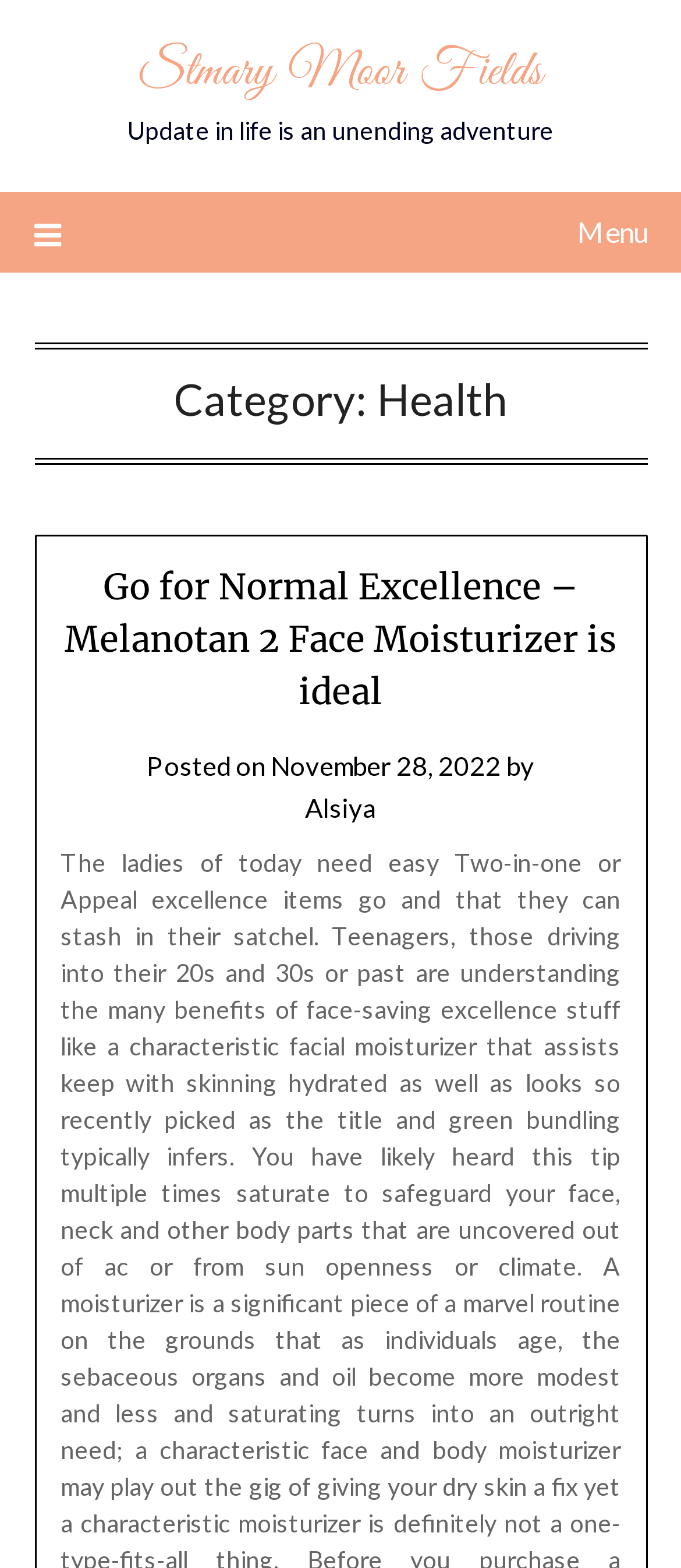How many articles are on this page?
Examine the image and give a concise answer in one word or a short phrase.

At least 1